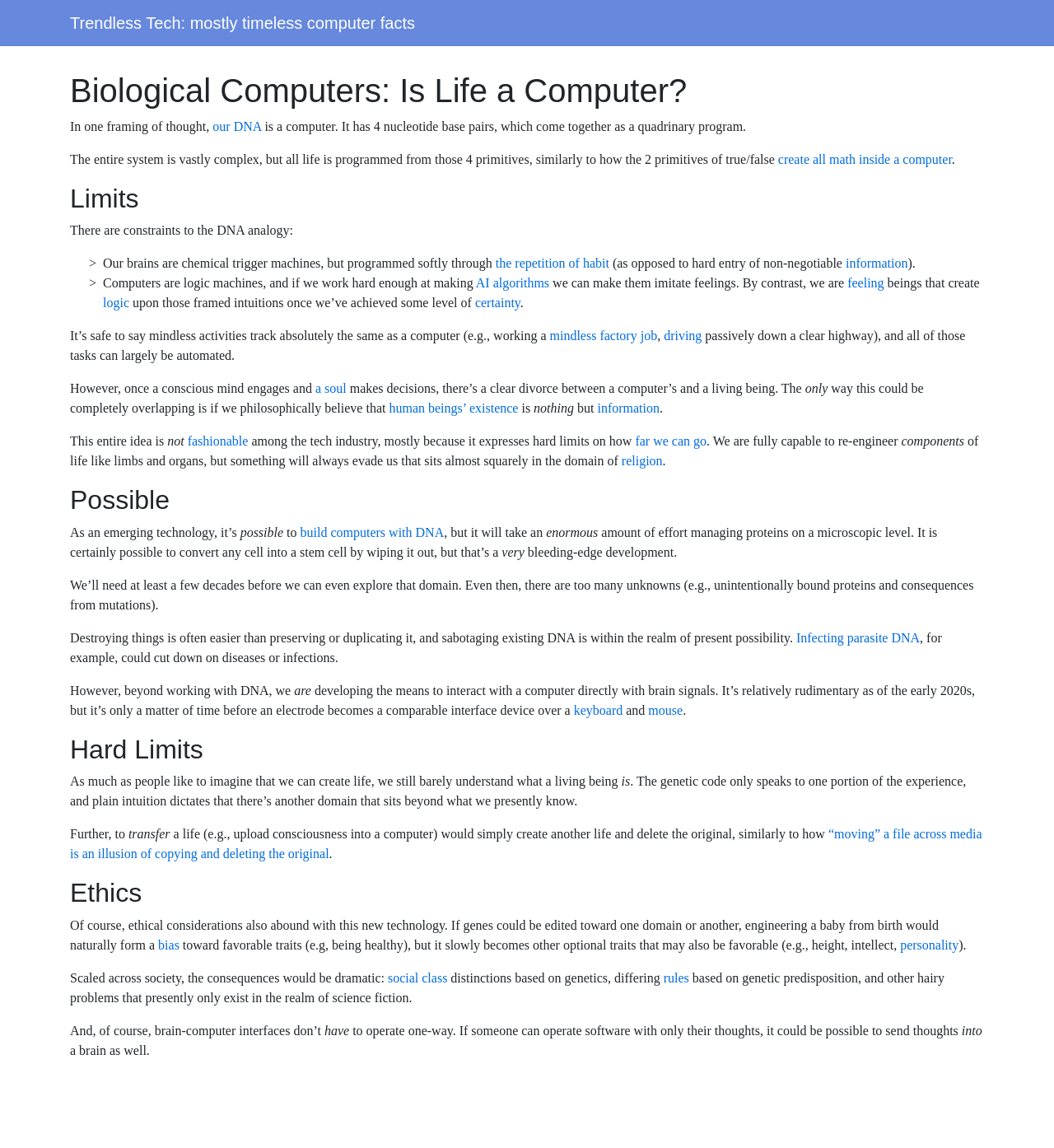Determine the coordinates of the bounding box that should be clicked to complete the instruction: "Follow the link 'our DNA'". The coordinates should be represented by four float numbers between 0 and 1: [left, top, right, bottom].

[0.202, 0.104, 0.248, 0.116]